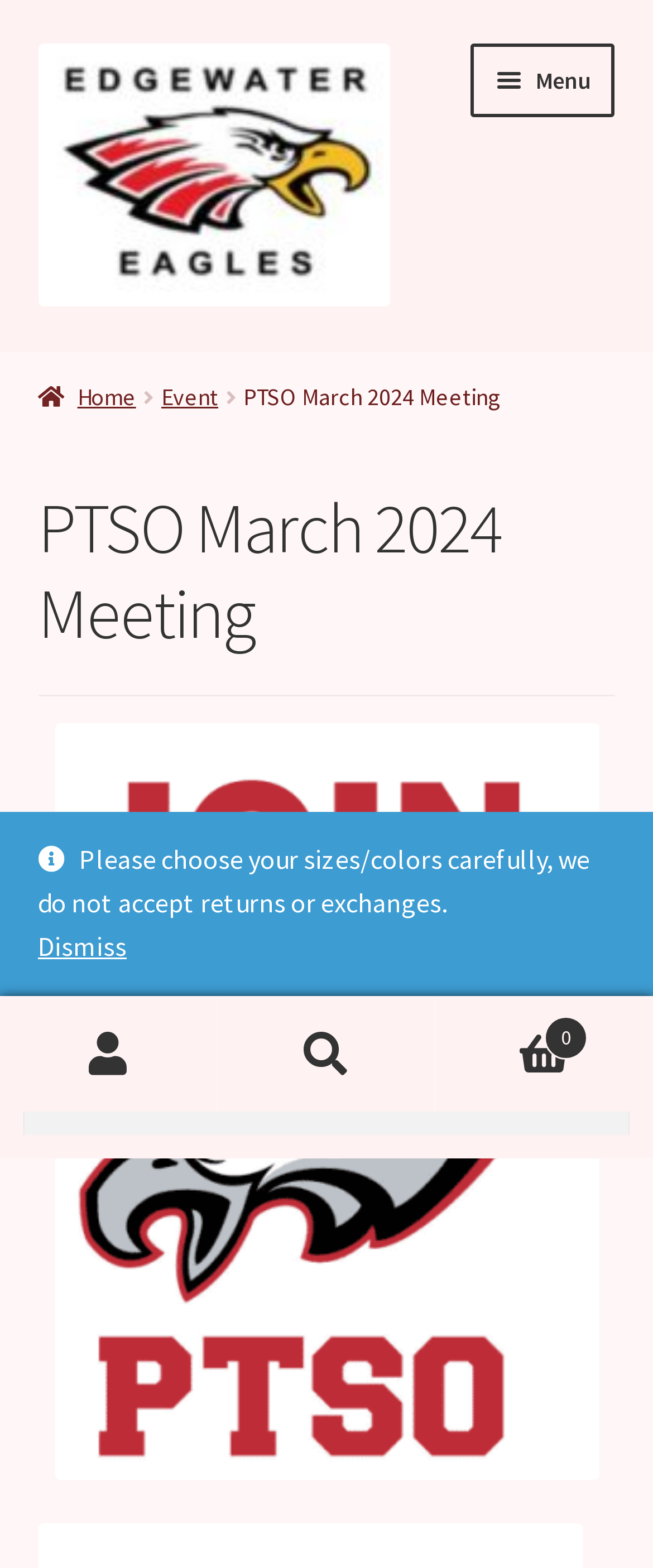What is the warning message at the bottom of the page?
Look at the image and provide a short answer using one word or a phrase.

No returns or exchanges